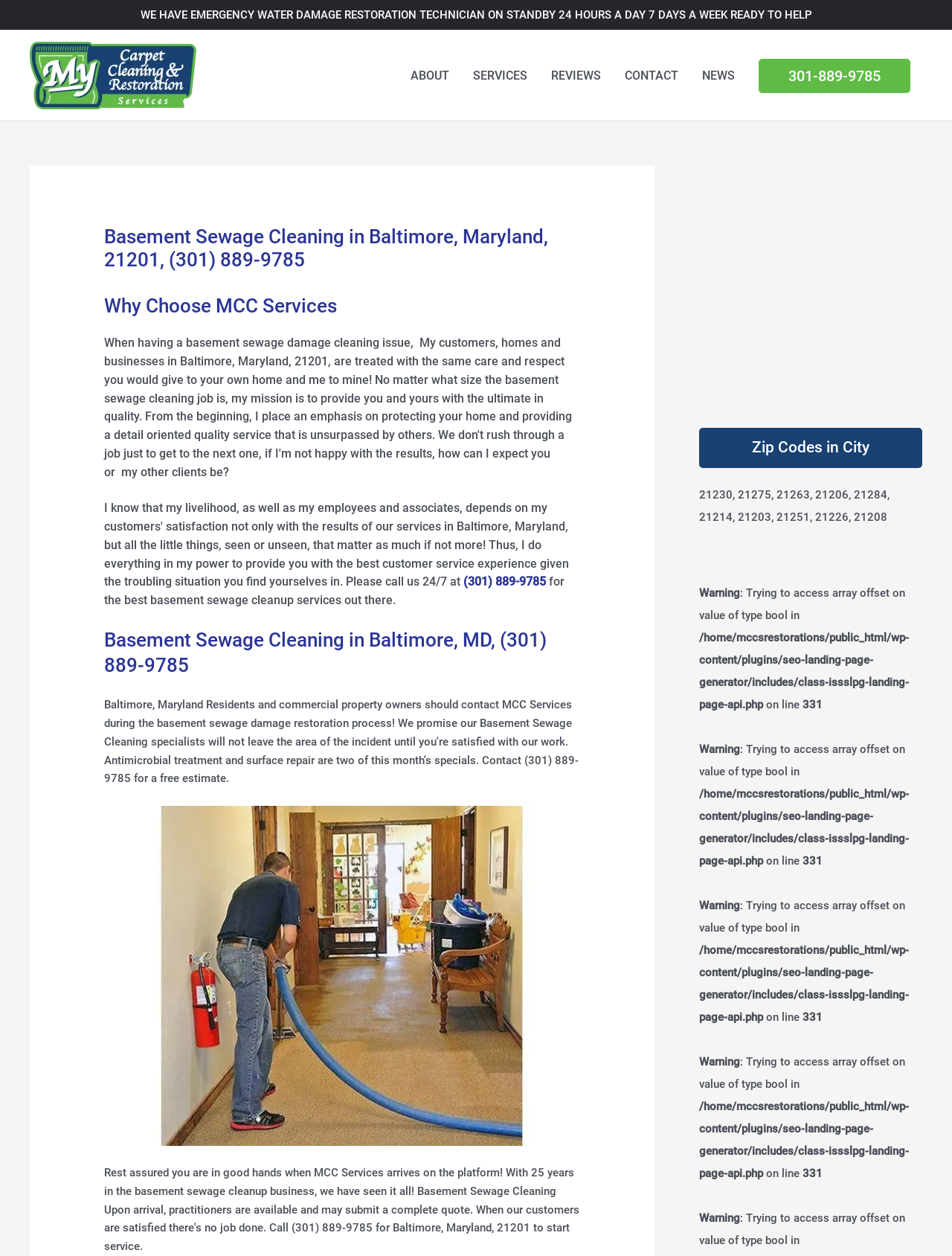What are the zip codes in Baltimore, MD?
Answer the question in a detailed and comprehensive manner.

The zip codes can be found in the bottom section of the webpage, in a complementary section, where it lists the zip codes in Baltimore, MD.